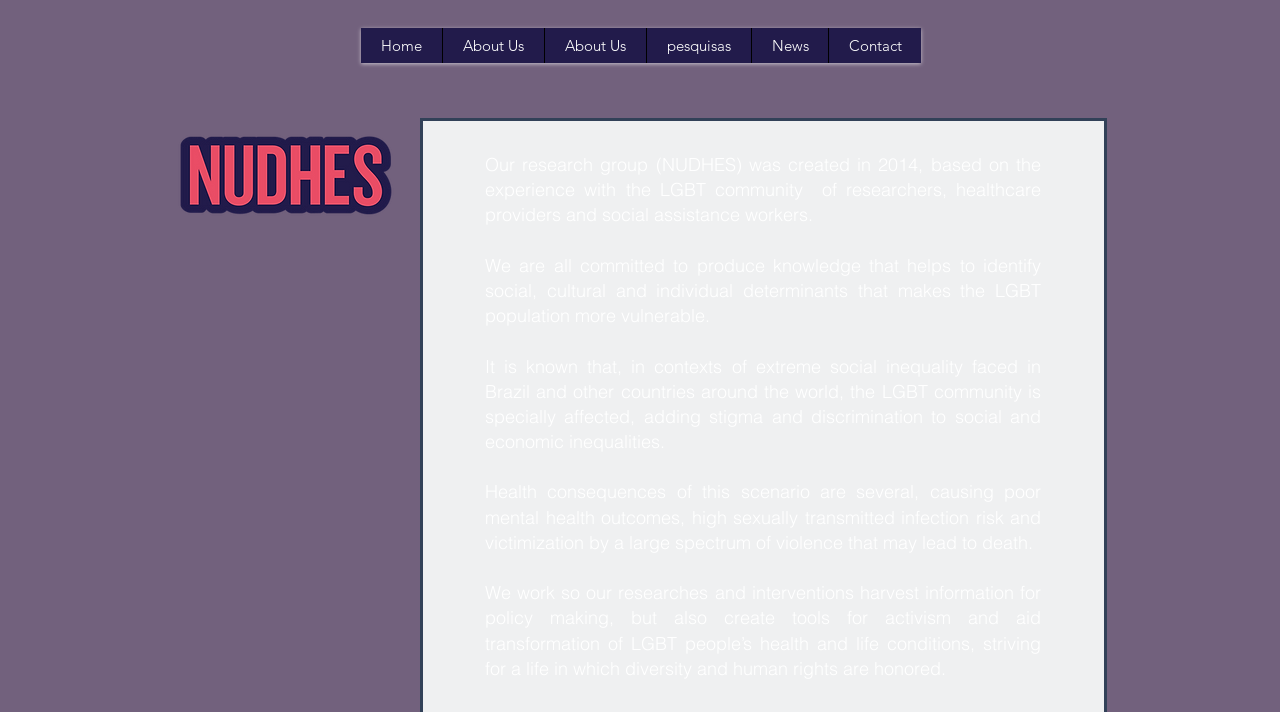Please provide a detailed answer to the question below by examining the image:
What is the goal of the research group's work?

The goal of the research group's work can be understood from the last paragraph of the main content, which states that the group strives to create tools for activism and aid transformation of LGBT people's health and life conditions, honoring diversity and human rights.